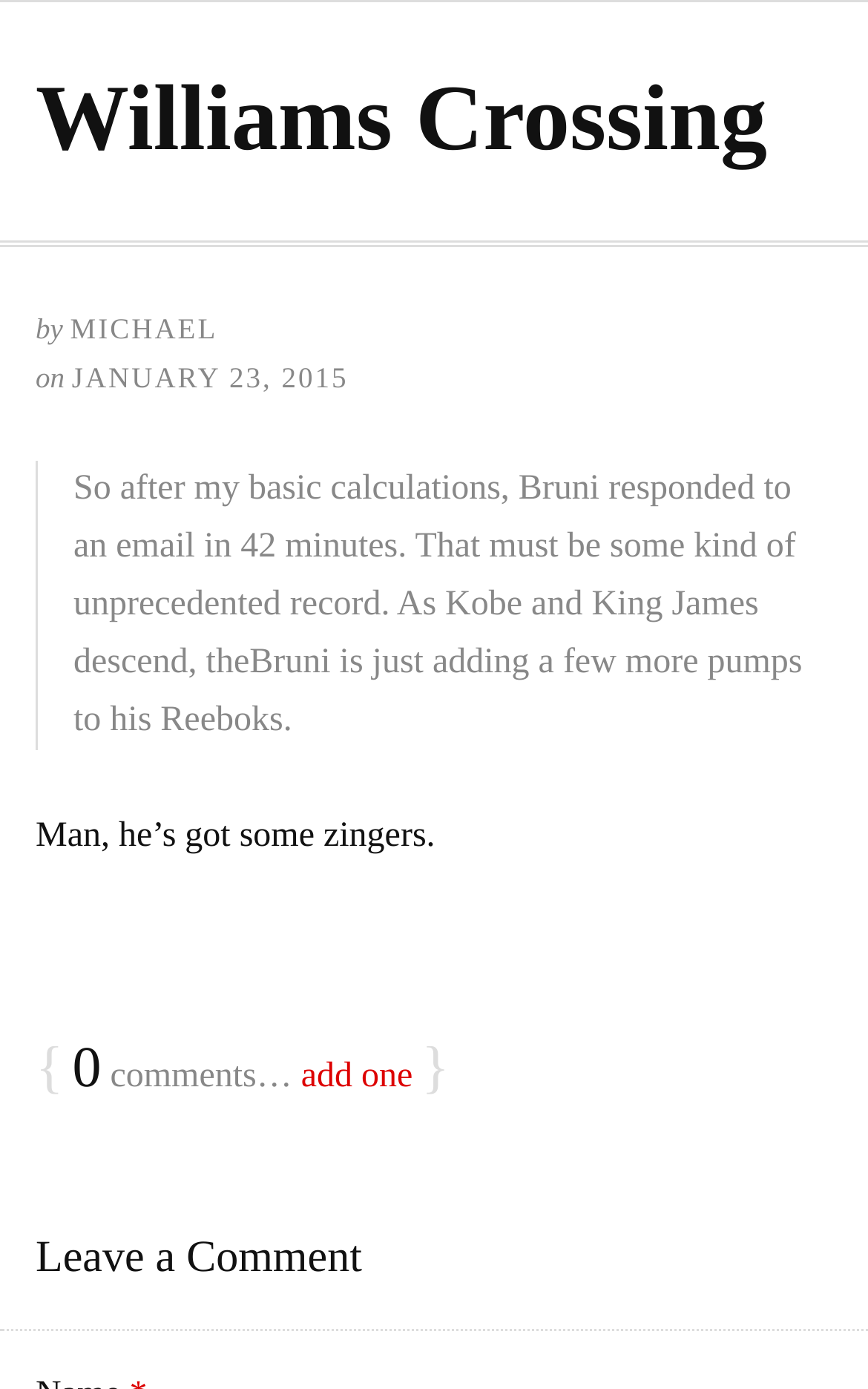How many comments are there in the article?
Using the image, give a concise answer in the form of a single word or short phrase.

No comments